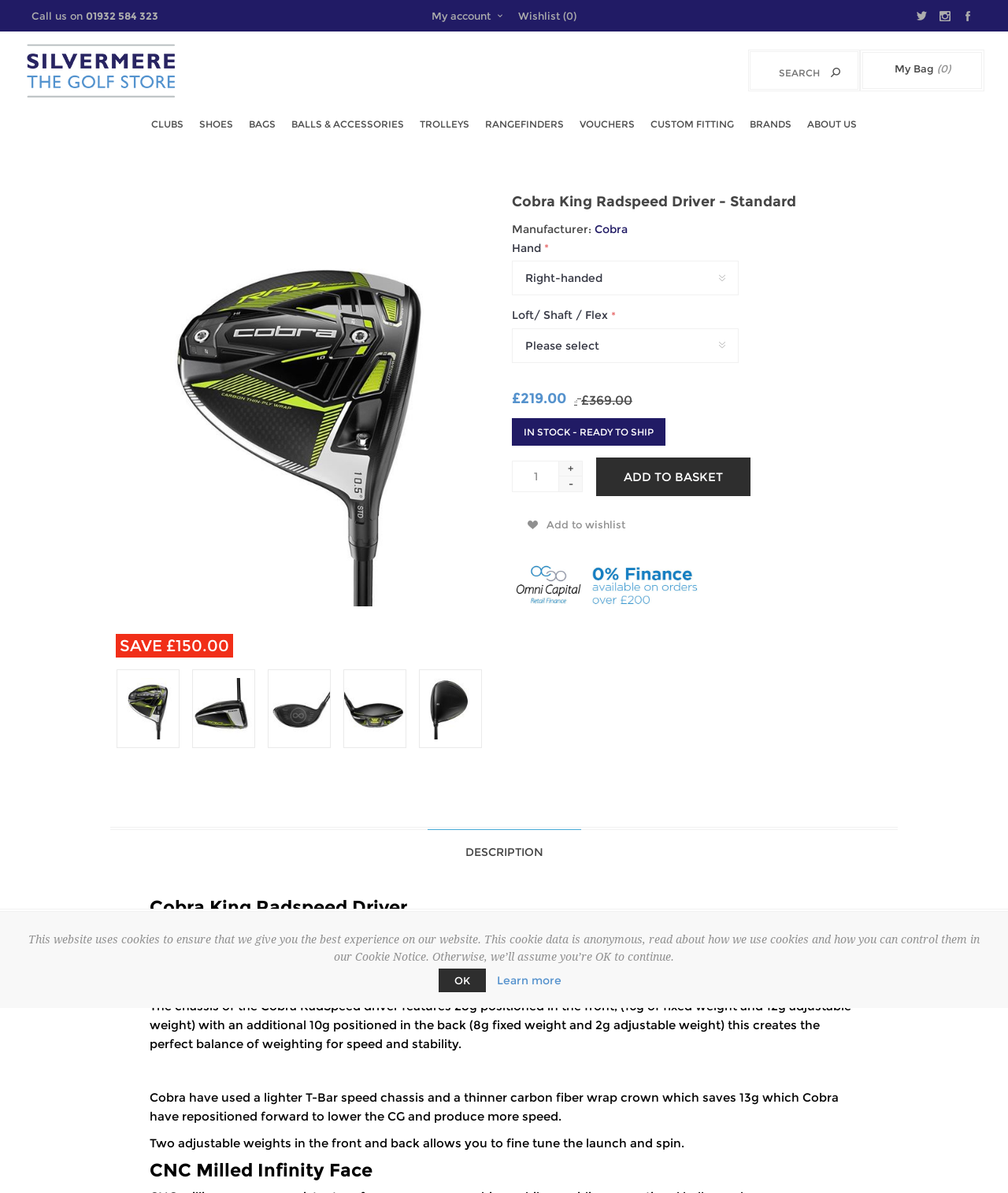Find the bounding box coordinates of the element to click in order to complete the given instruction: "View my account."

[0.428, 0.0, 0.498, 0.026]